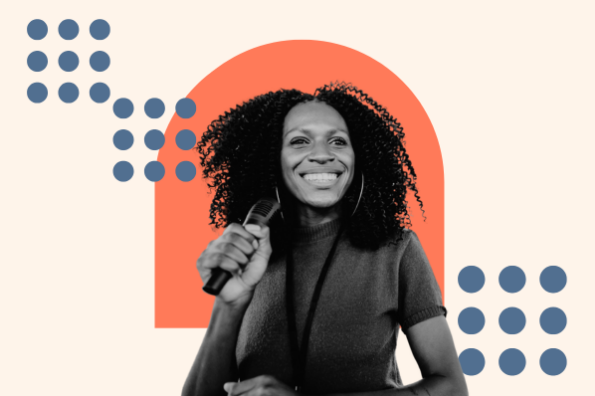Respond to the question below with a concise word or phrase:
What is the dominant tone of the background design?

Earthy tones